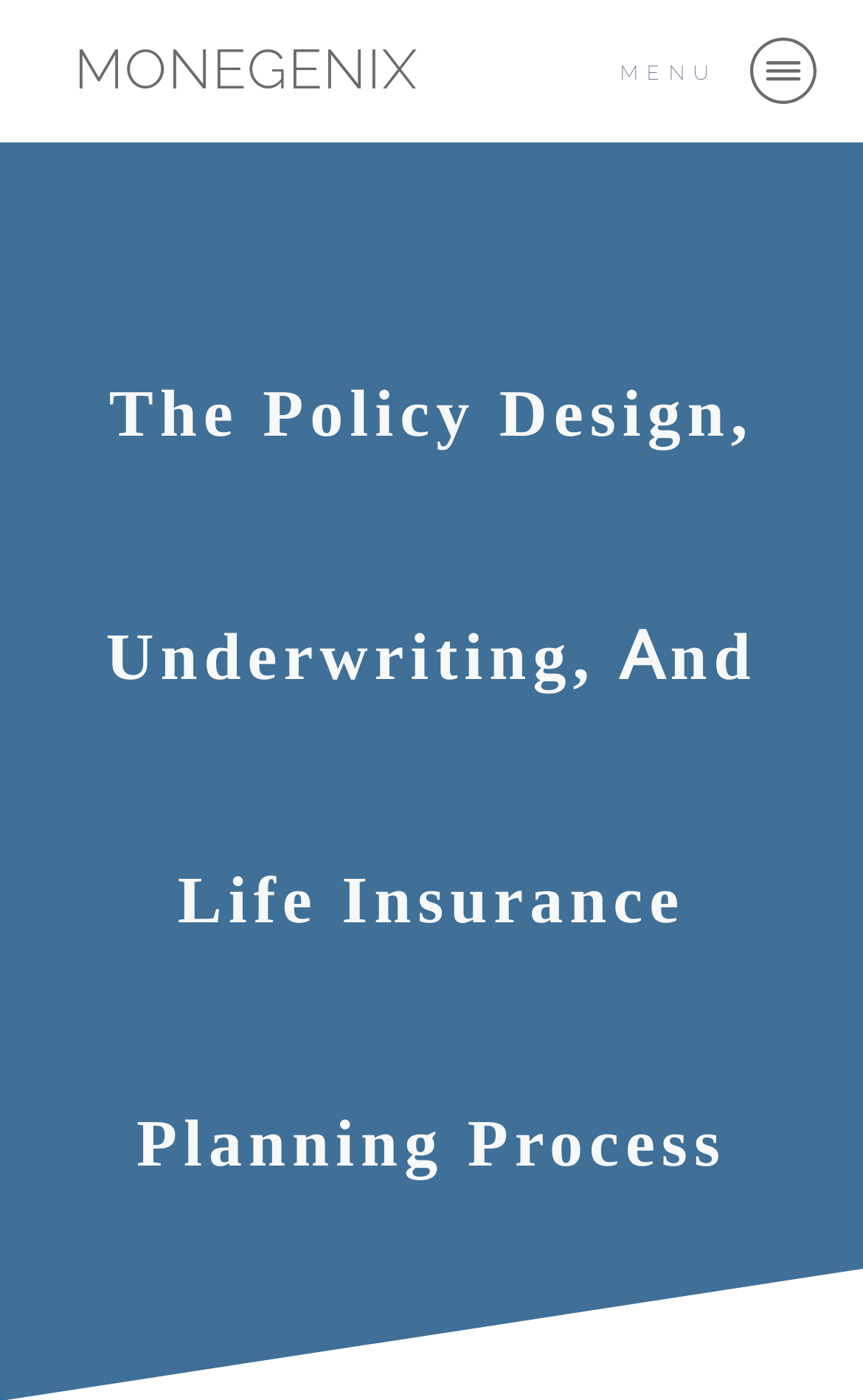Give the bounding box coordinates for the element described by: "MONEGENIX".

[0.086, 0.026, 0.486, 0.073]